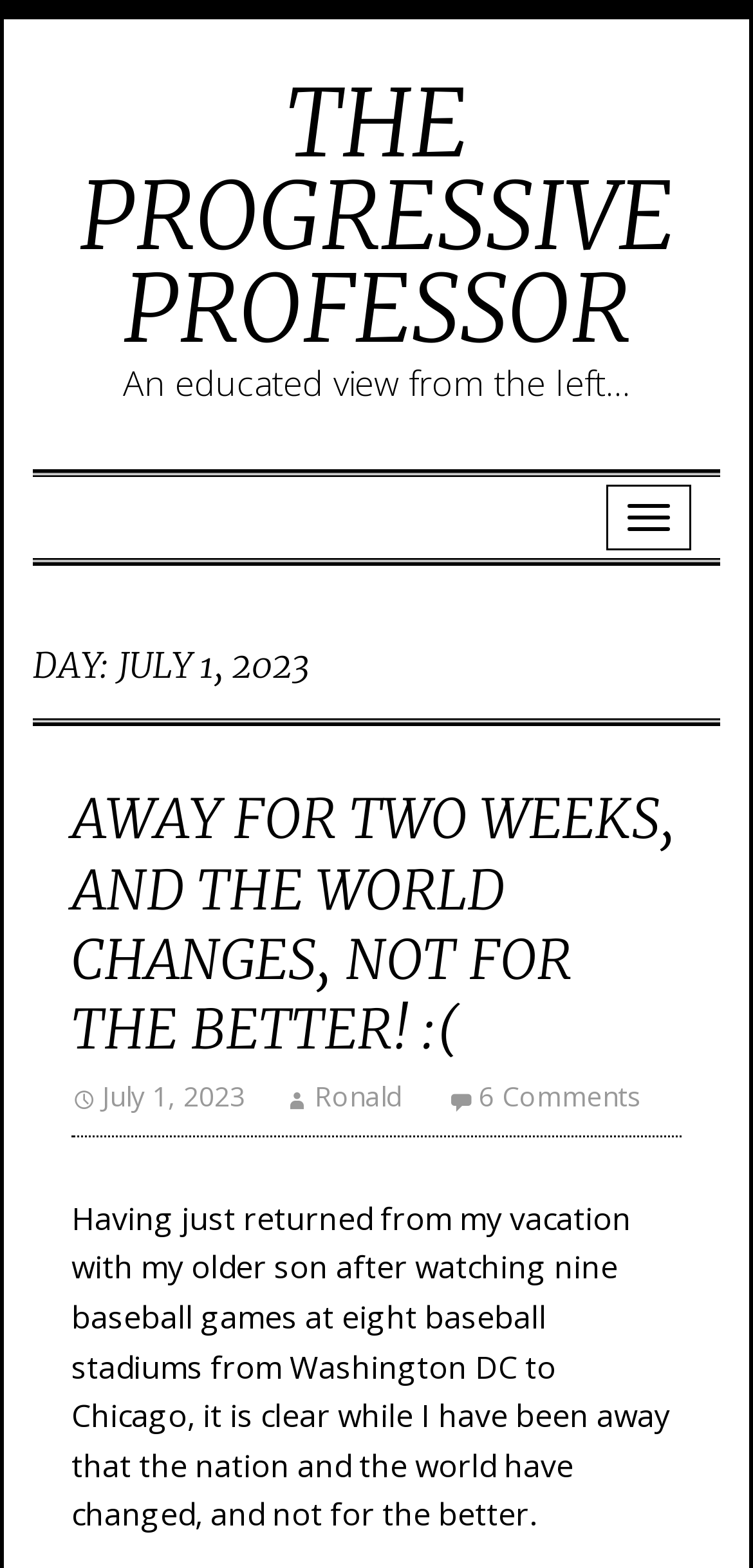What is the number of comments on the post?
Please respond to the question with as much detail as possible.

I found the link ' 6 Comments' which indicates the number of comments on the post is 6.